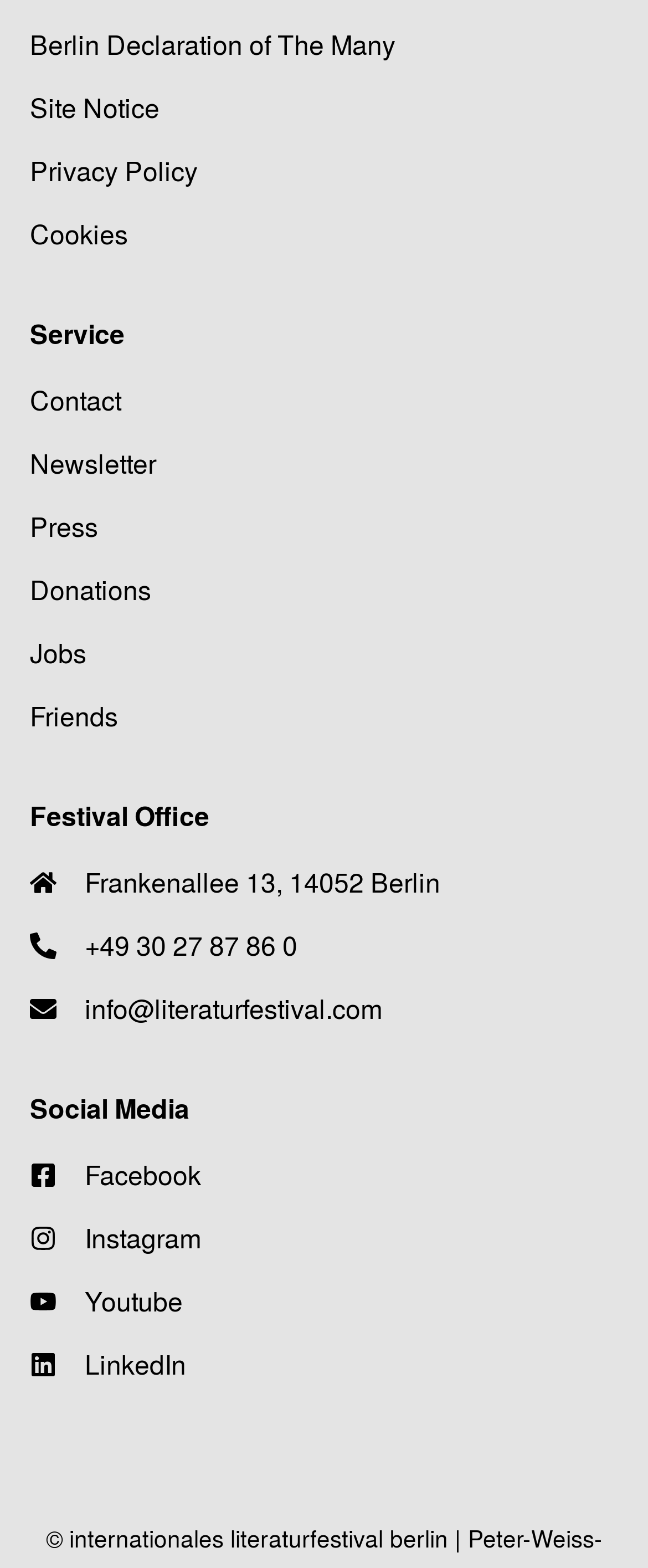Please find and report the bounding box coordinates of the element to click in order to perform the following action: "Call the festival office". The coordinates should be expressed as four float numbers between 0 and 1, in the format [left, top, right, bottom].

[0.046, 0.59, 0.954, 0.616]